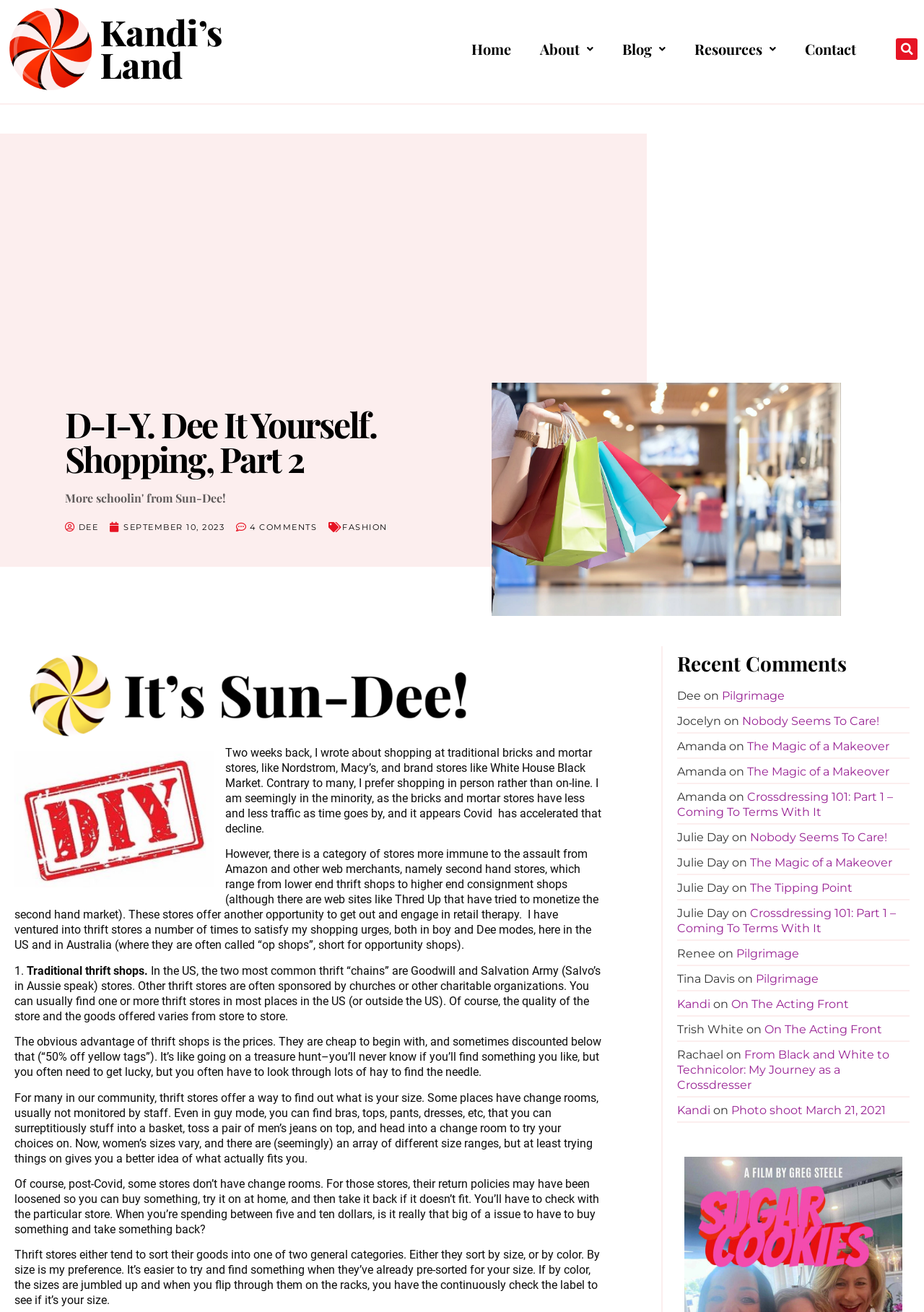Identify the bounding box coordinates of the area that should be clicked in order to complete the given instruction: "read Dealing With A Dog Food Allergy?". The bounding box coordinates should be four float numbers between 0 and 1, i.e., [left, top, right, bottom].

None